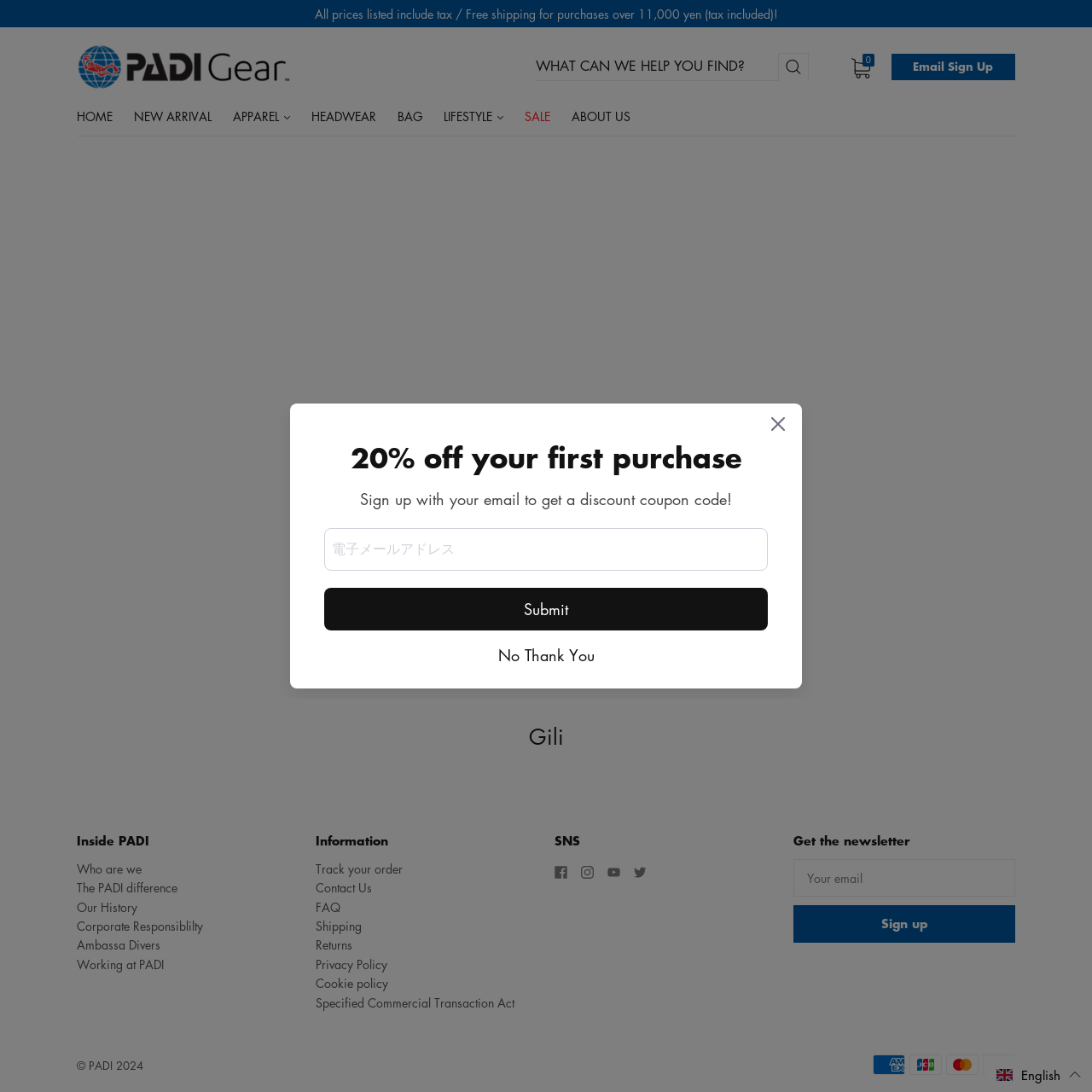Locate the bounding box coordinates of the area that needs to be clicked to fulfill the following instruction: "Explore destinations". The coordinates should be in the format of four float numbers between 0 and 1, namely [left, top, right, bottom].

None